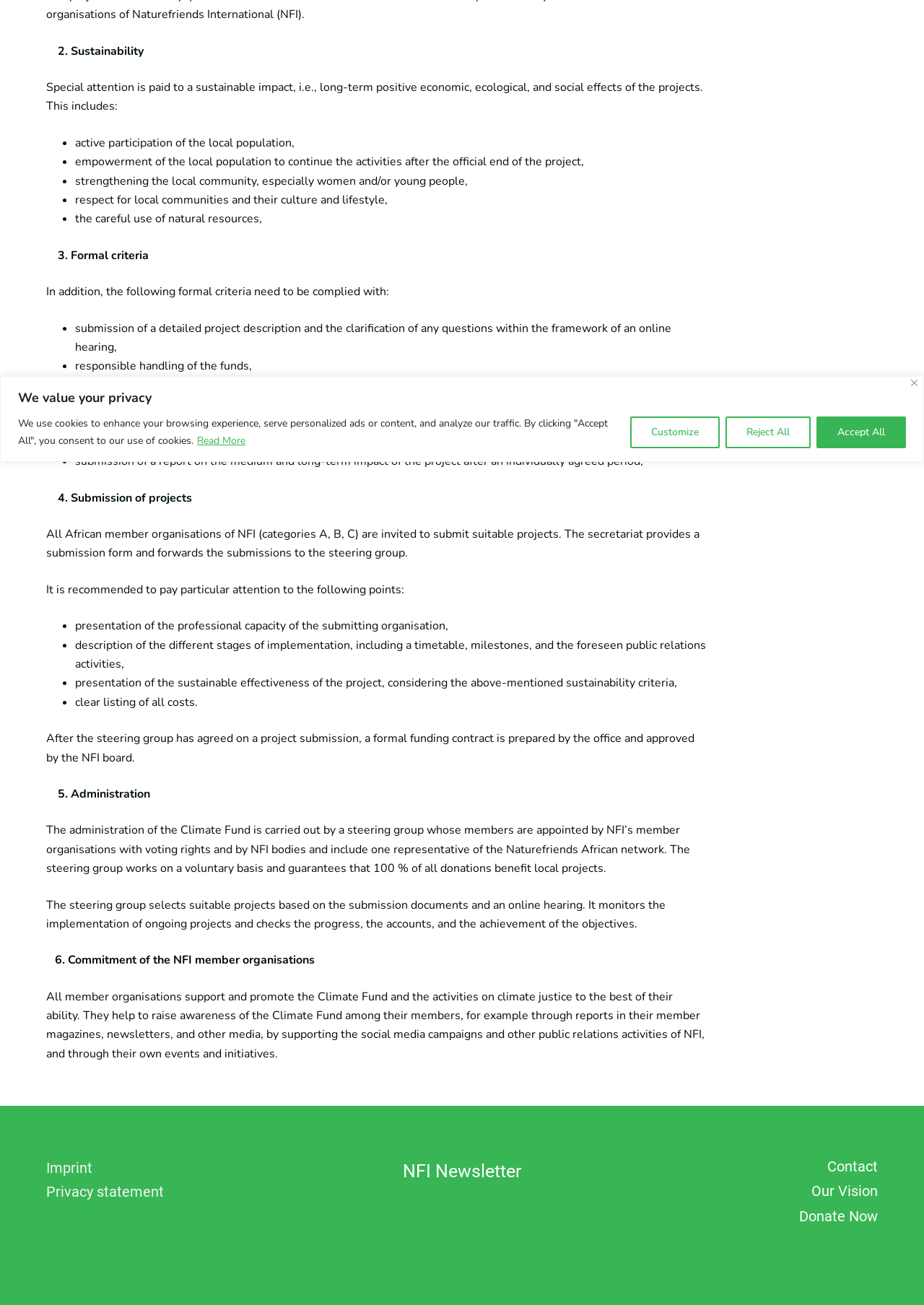Refer to the element description Contact and identify the corresponding bounding box in the screenshot. Format the coordinates as (top-left x, top-left y, bottom-right x, bottom-right y) with values in the range of 0 to 1.

[0.682, 0.888, 0.961, 0.899]